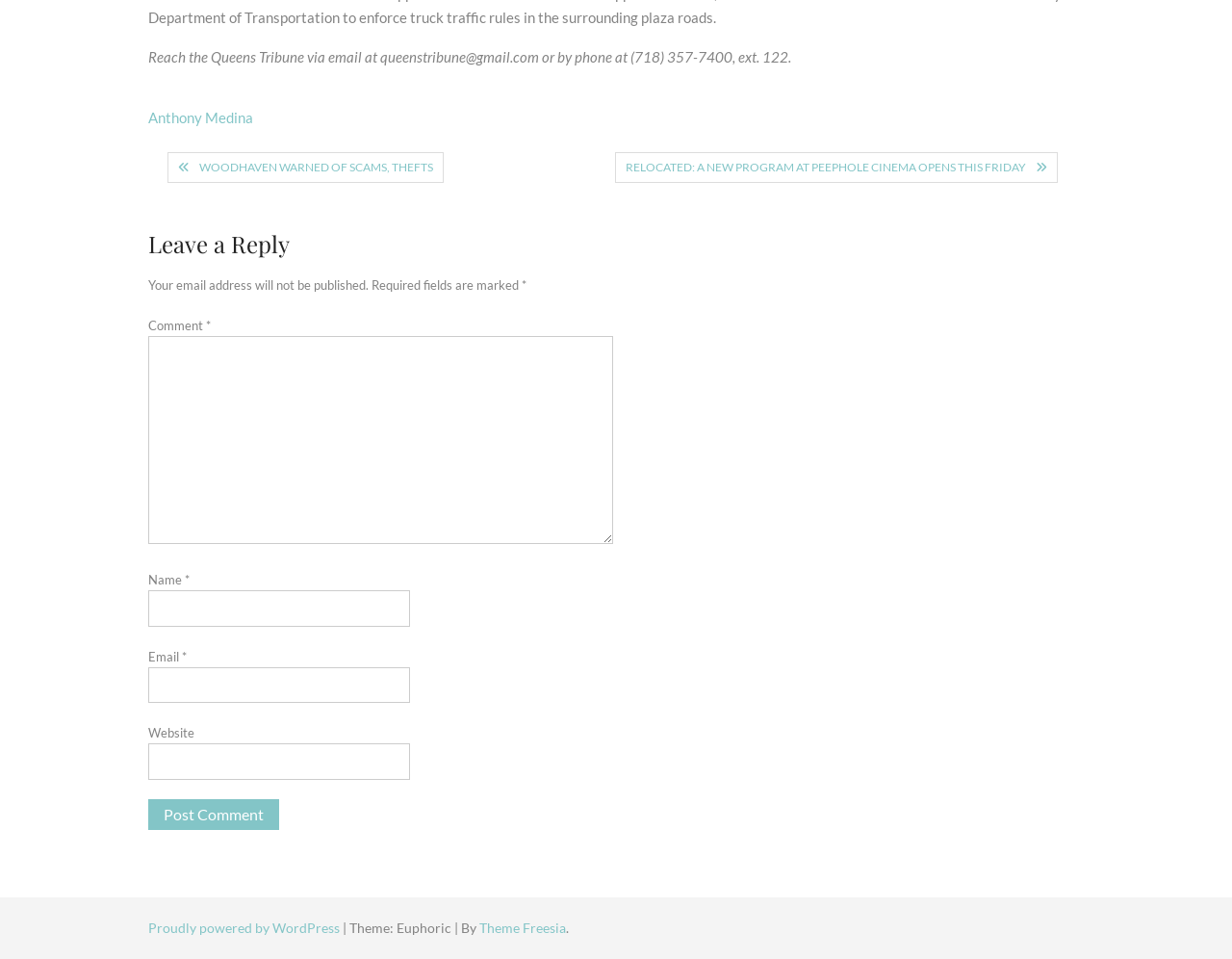Give a short answer using one word or phrase for the question:
What is the purpose of the button at the bottom of the page?

Post Comment